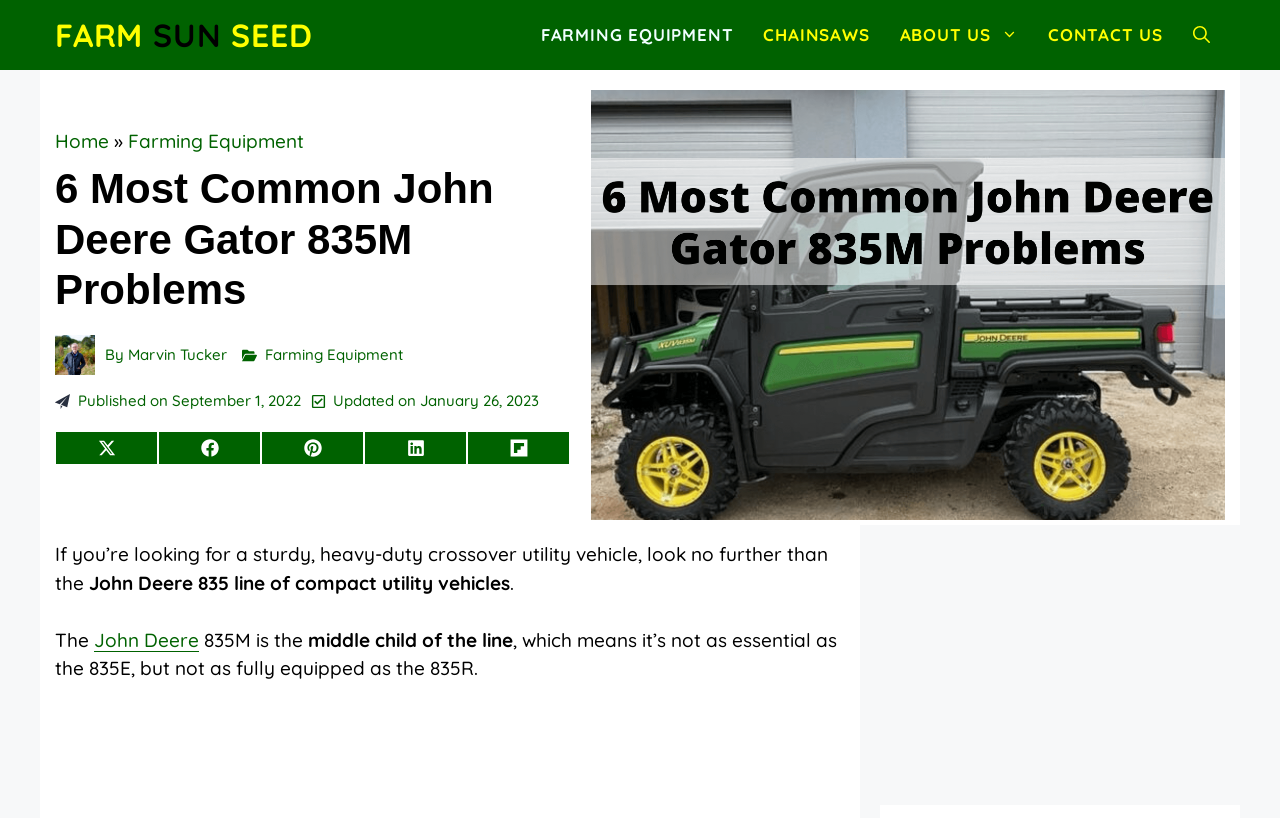Please give a short response to the question using one word or a phrase:
When was this webpage last updated?

January 26, 2023